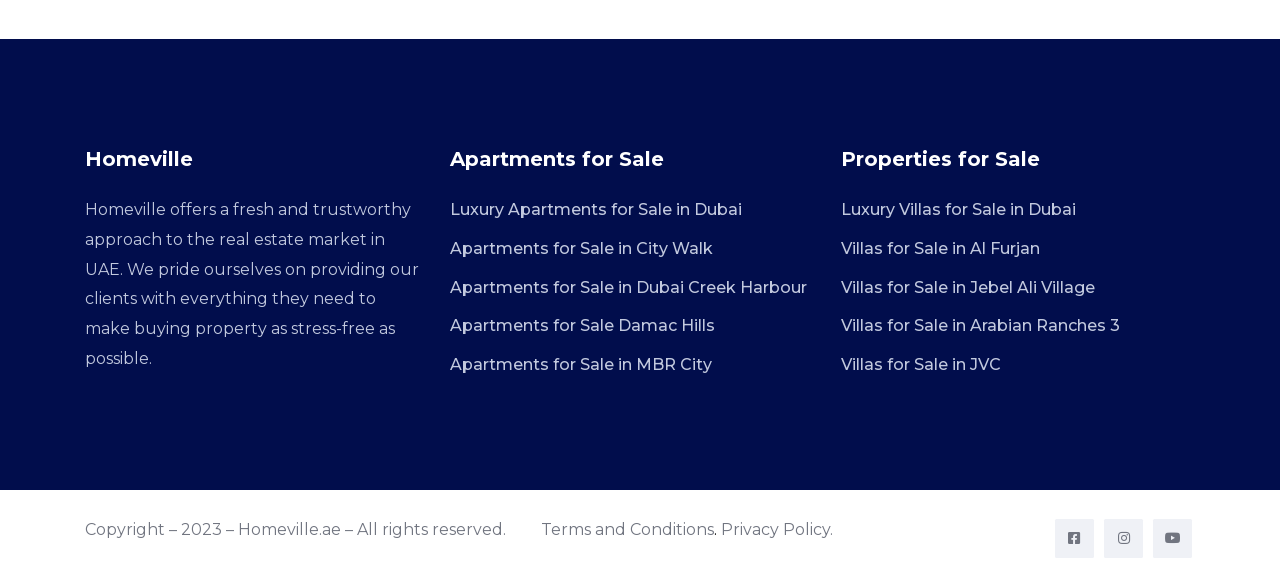What types of properties are available for sale?
Based on the image, please offer an in-depth response to the question.

The webpage has two main sections, 'Apartments for Sale' and 'Properties for Sale', which further divide into specific locations. The links under these sections suggest that both apartments and villas are available for sale.